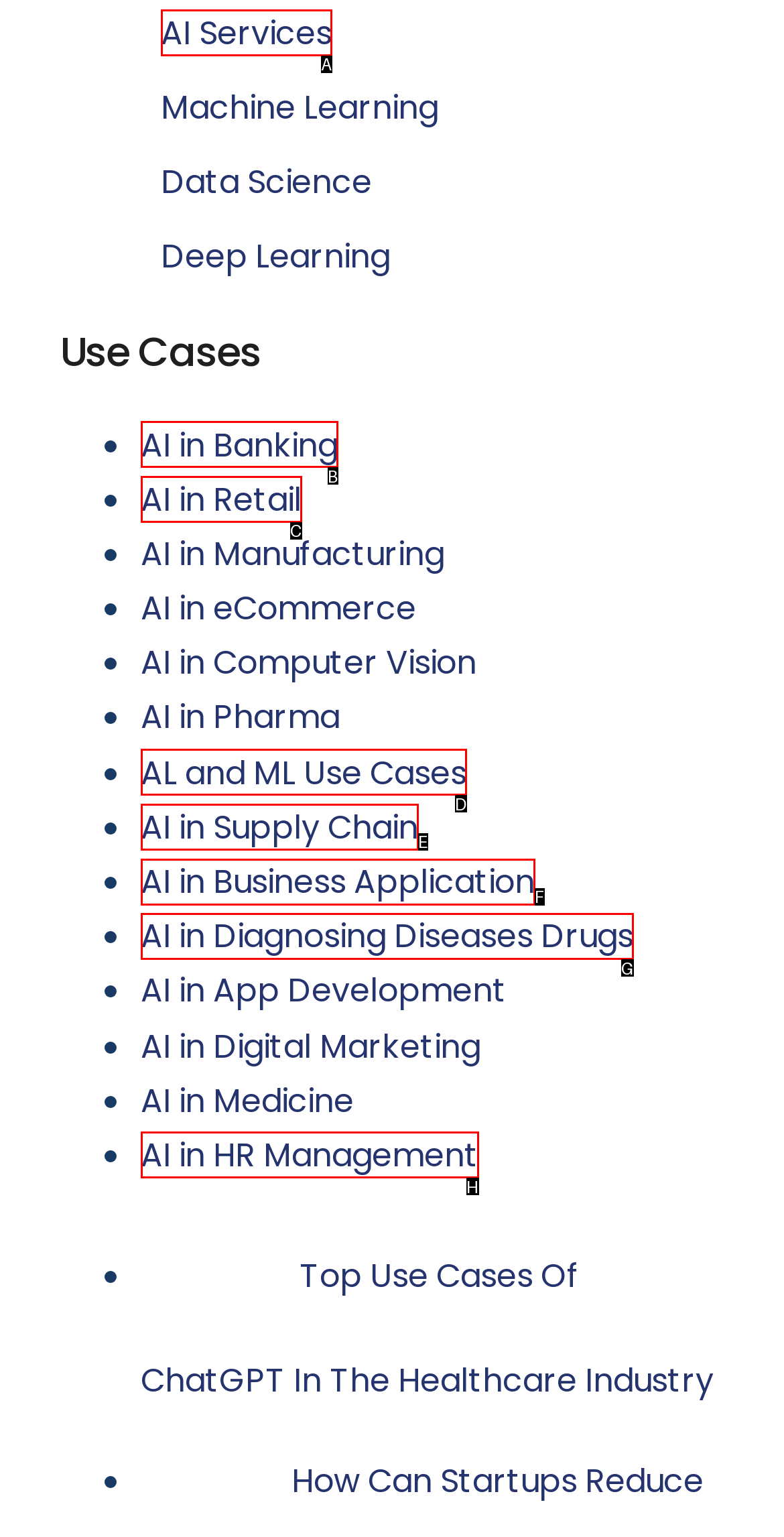Identify the UI element described as: AI in Diagnosing Diseases Drugs
Answer with the option's letter directly.

G